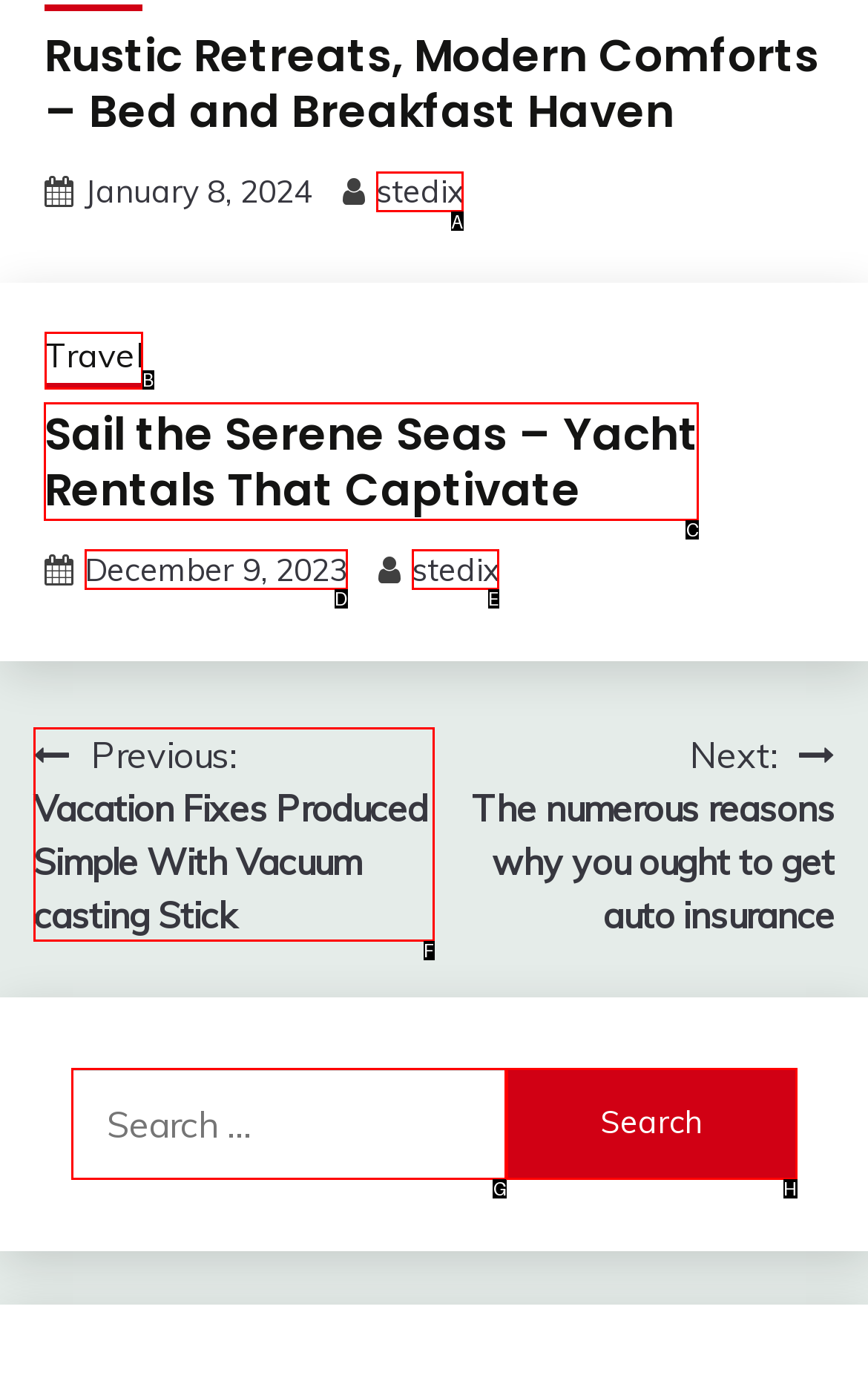Find the HTML element to click in order to complete this task: Click on the 'Sail the Serene Seas – Yacht Rentals That Captivate' link
Answer with the letter of the correct option.

C